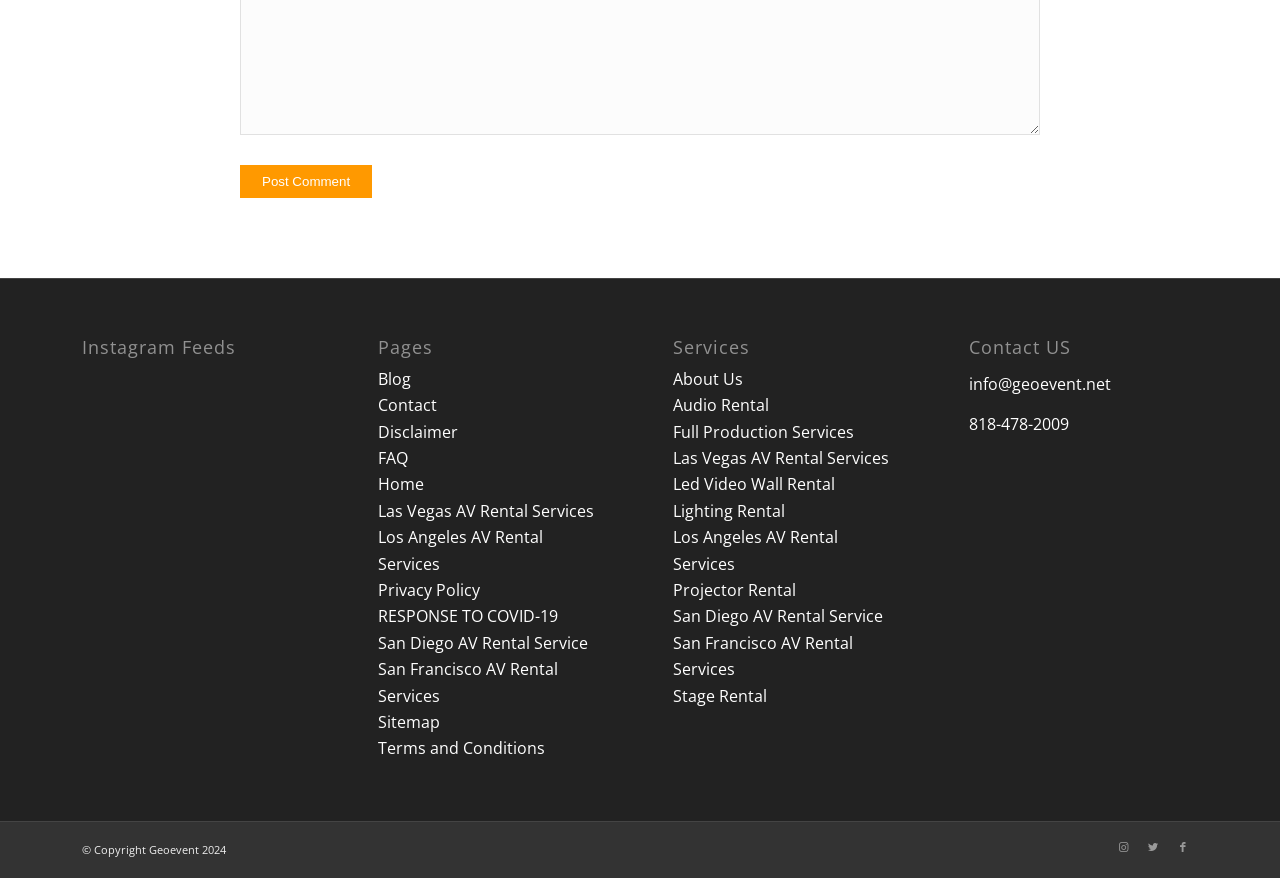Predict the bounding box of the UI element that fits this description: "Stage Rental".

[0.526, 0.78, 0.6, 0.805]